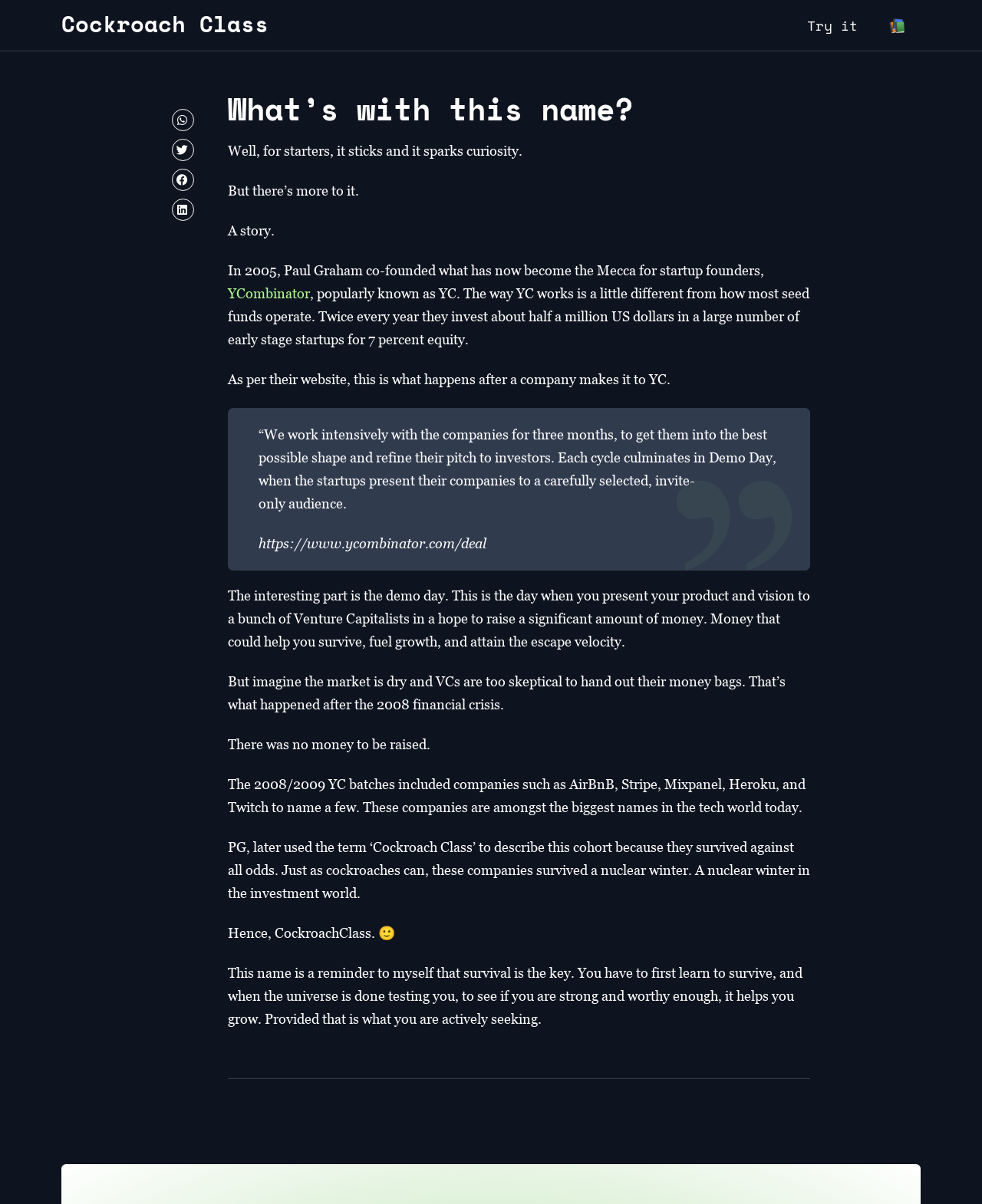Determine the bounding box coordinates of the clickable region to carry out the instruction: "Click on the link to learn more about YCombinator".

[0.232, 0.237, 0.316, 0.25]